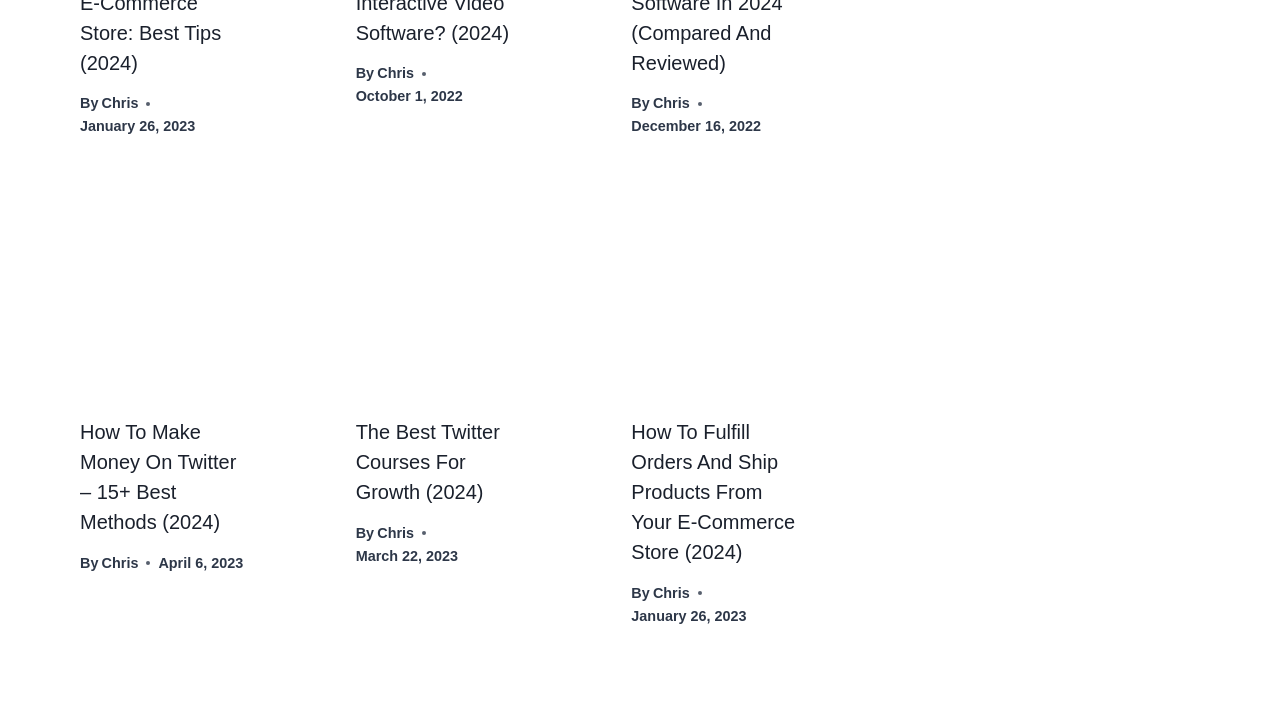Please locate the bounding box coordinates of the region I need to click to follow this instruction: "Click on the link 'How To Fulfill Orders And Ship Products From Your E-Commerce Store (2024)'".

[0.493, 0.581, 0.621, 0.777]